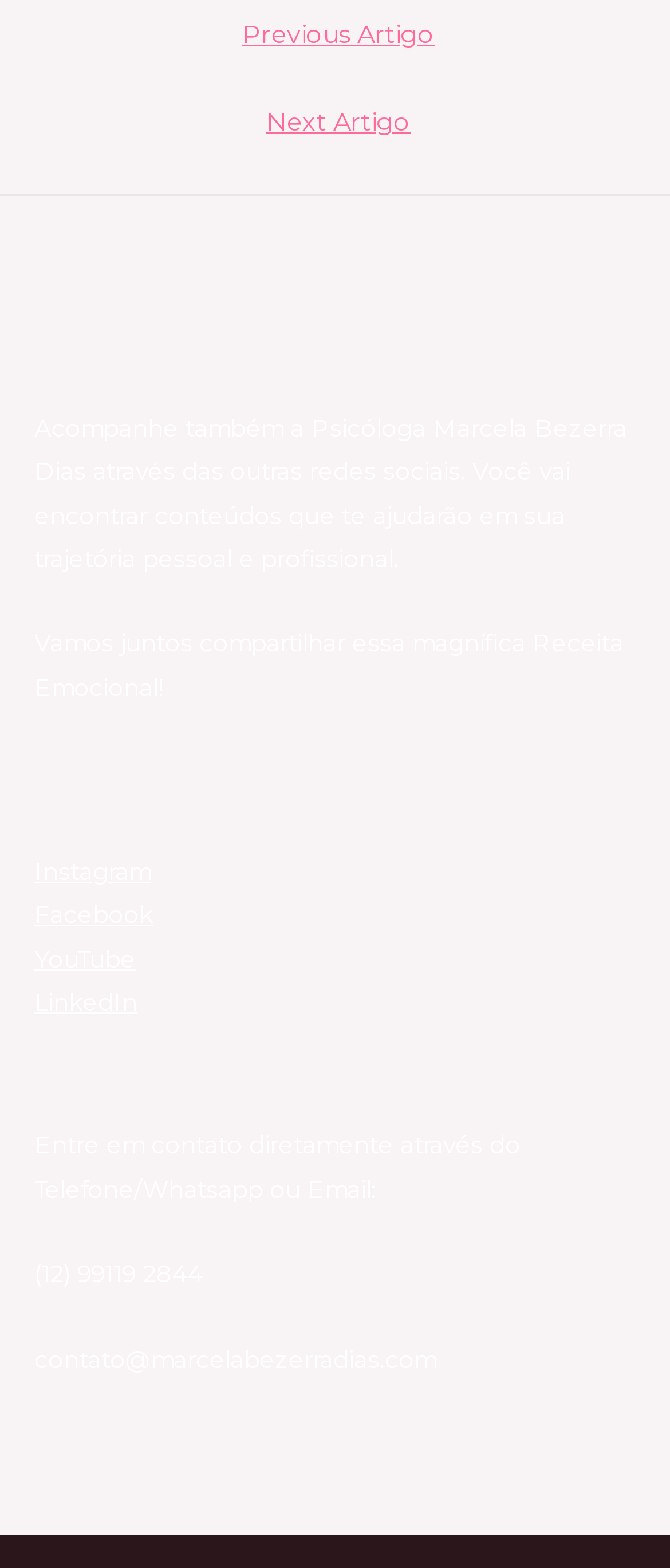What is the email address for contact?
Please respond to the question with a detailed and thorough explanation.

The email address for contact can be found in the StaticText element with the text 'contato@marcelabezerradias.com'.